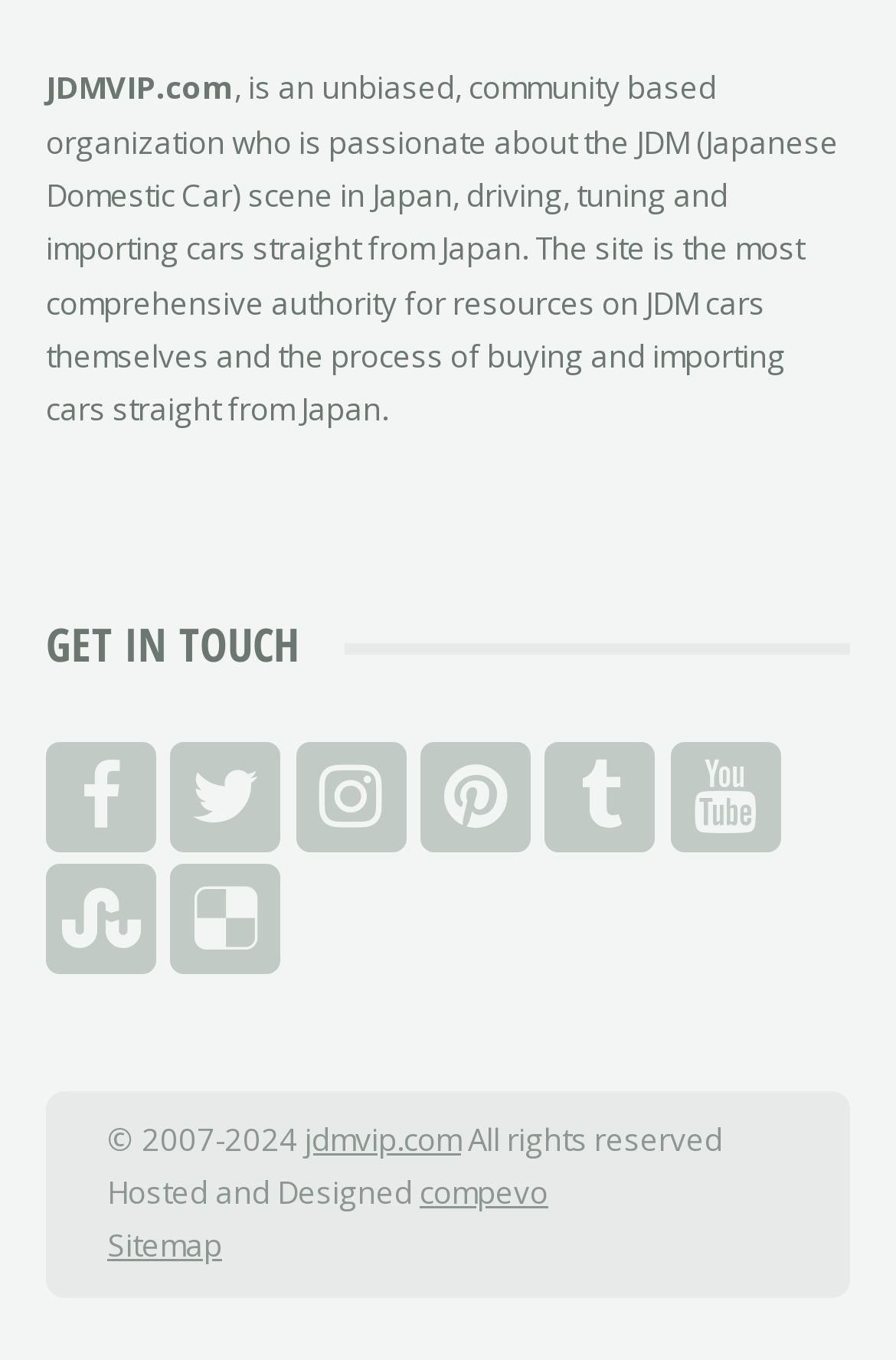What is the organization passionate about?
Answer the question with a thorough and detailed explanation.

According to the static text element, the organization is passionate about the JDM (Japanese Domestic Car) scene in Japan, driving, tuning, and importing cars straight from Japan.